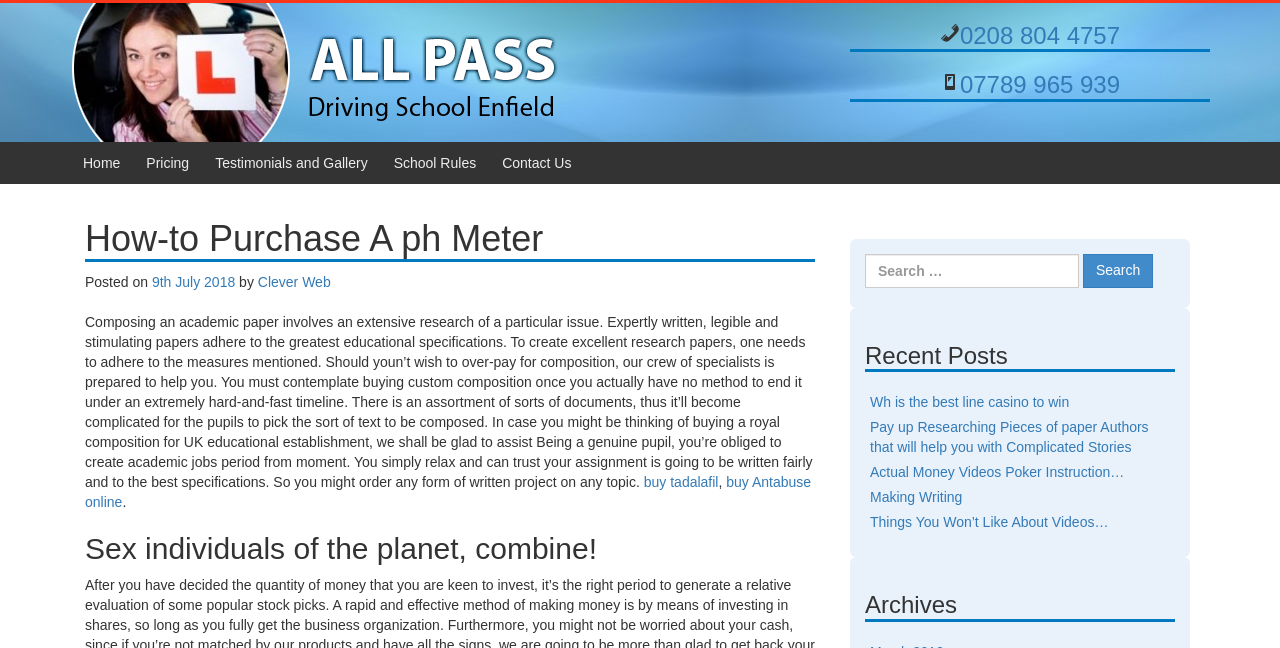Find the bounding box coordinates of the area that needs to be clicked in order to achieve the following instruction: "Click on the 'Home' link". The coordinates should be specified as four float numbers between 0 and 1, i.e., [left, top, right, bottom].

[0.065, 0.239, 0.094, 0.264]